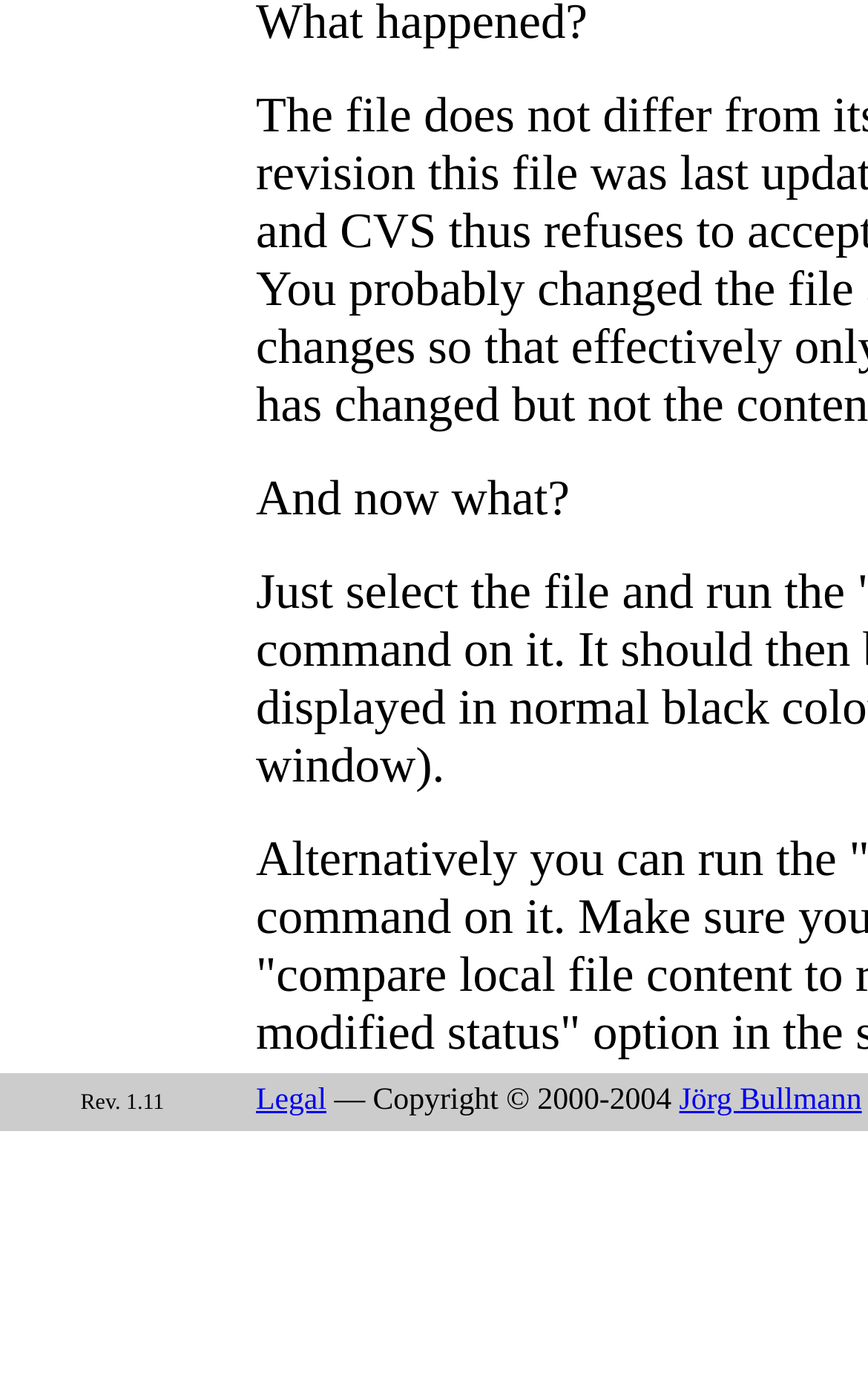Given the description of a UI element: "Jörg Bullmann", identify the bounding box coordinates of the matching element in the webpage screenshot.

[0.782, 0.788, 0.993, 0.812]